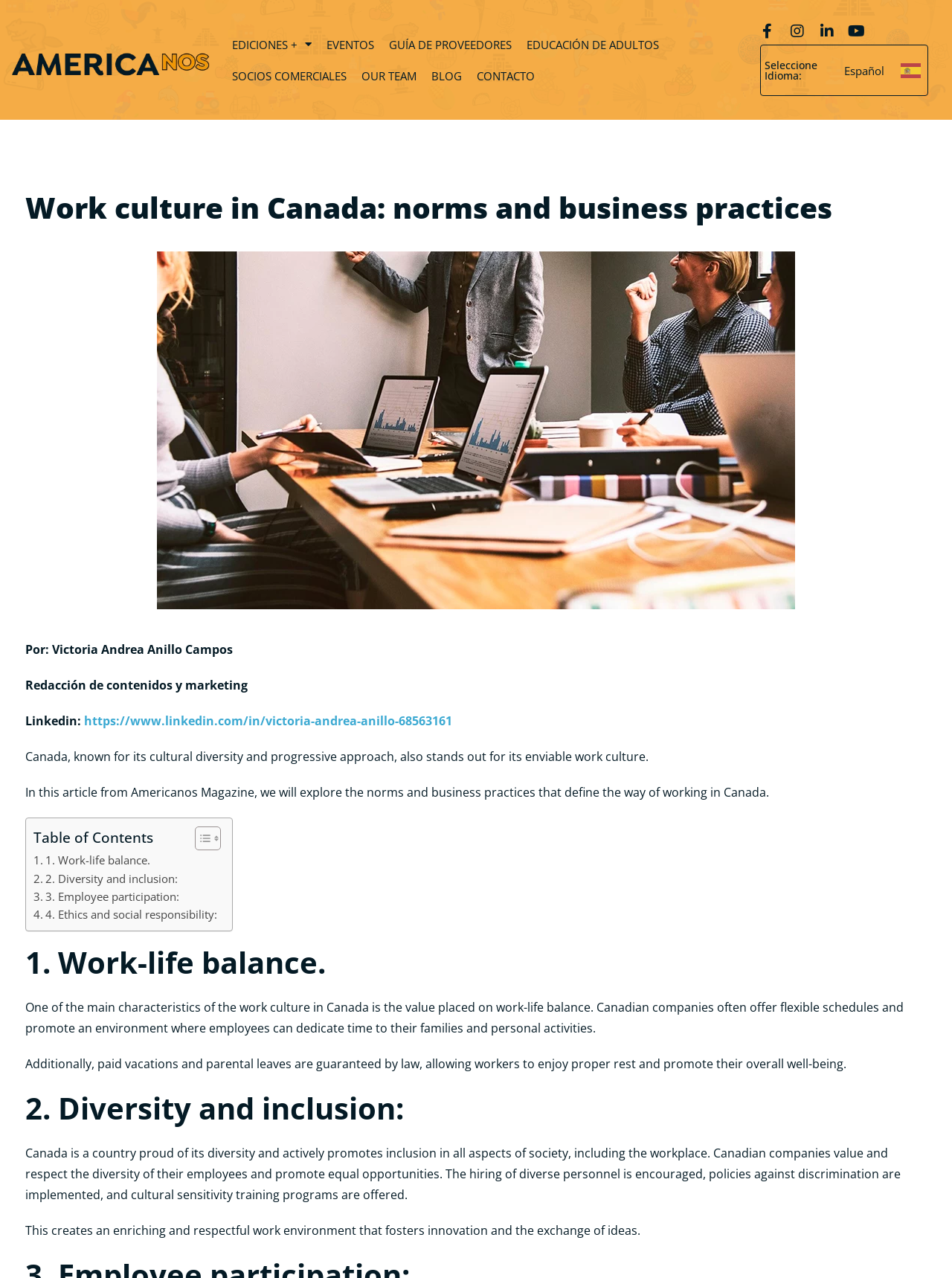Can you locate the main headline on this webpage and provide its text content?

Work culture in Canada: norms and business practices